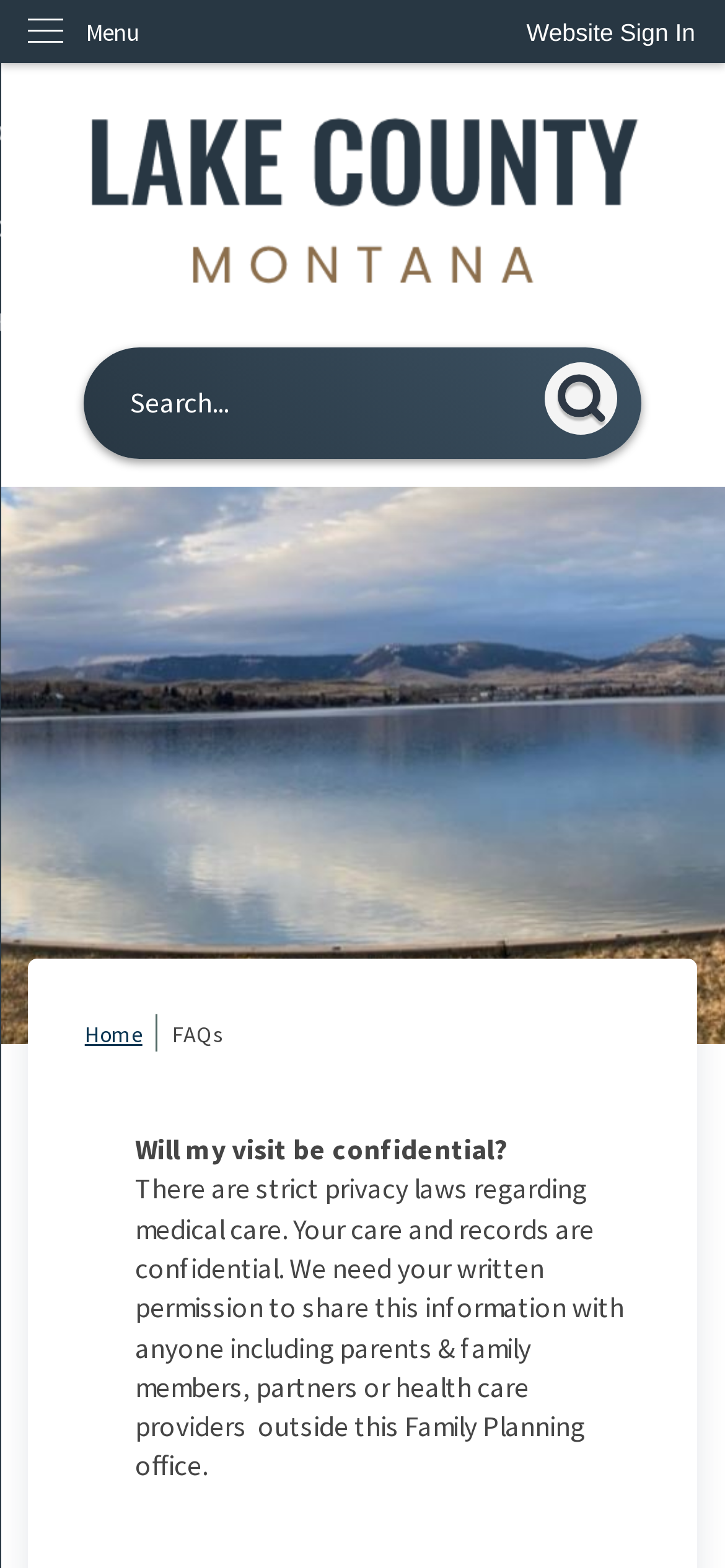Provide the bounding box coordinates of the UI element this sentence describes: "parent_node: Search name="searchField" placeholder="Search..." title="Search..."".

[0.115, 0.221, 0.885, 0.292]